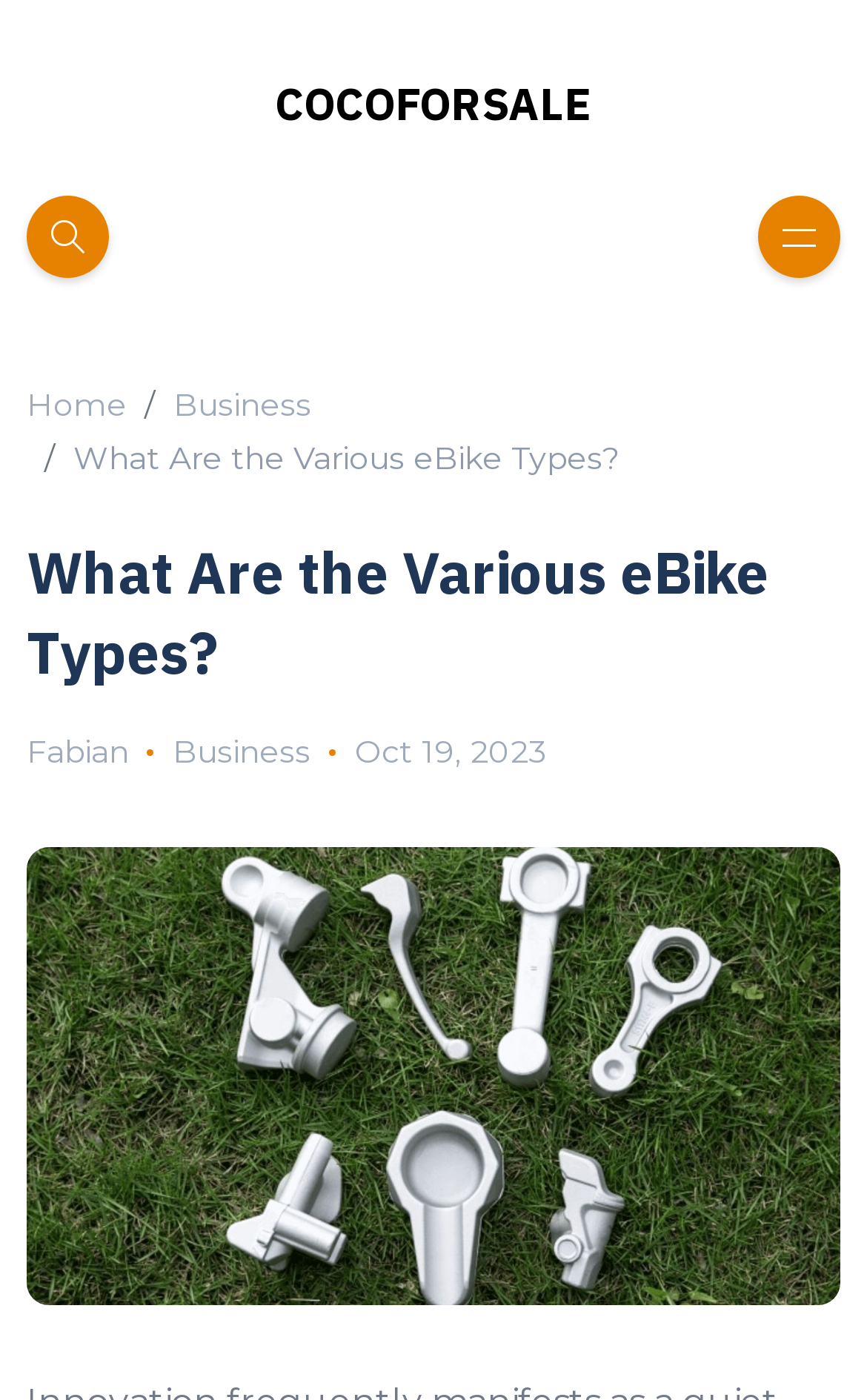What is the current page about?
Based on the visual, give a brief answer using one word or a short phrase.

eBike types